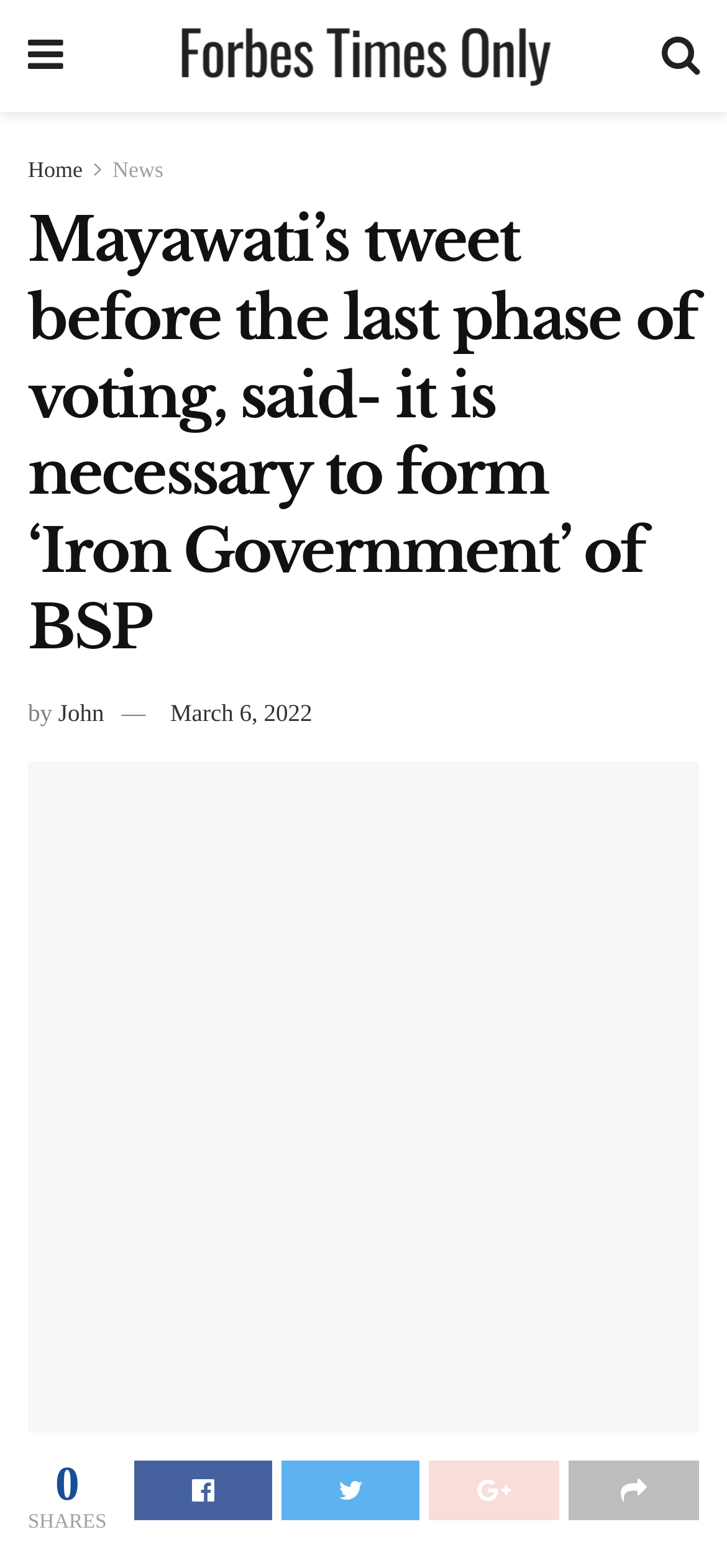Who wrote the article?
Based on the image, answer the question with as much detail as possible.

I found the answer by looking at the link element with the text 'John' which is located near the 'by' text, indicating that John is the author of the article.